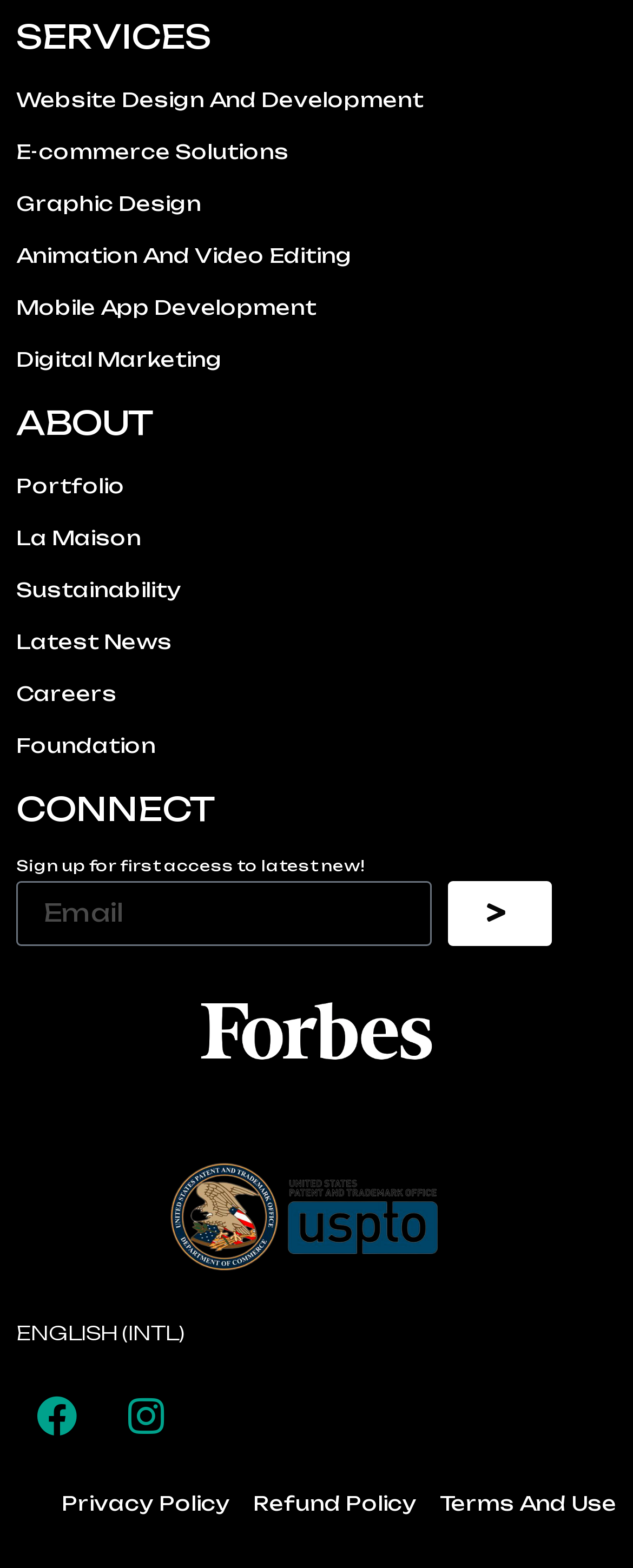Please predict the bounding box coordinates of the element's region where a click is necessary to complete the following instruction: "Check out the latest news". The coordinates should be represented by four float numbers between 0 and 1, i.e., [left, top, right, bottom].

[0.026, 0.401, 0.272, 0.417]